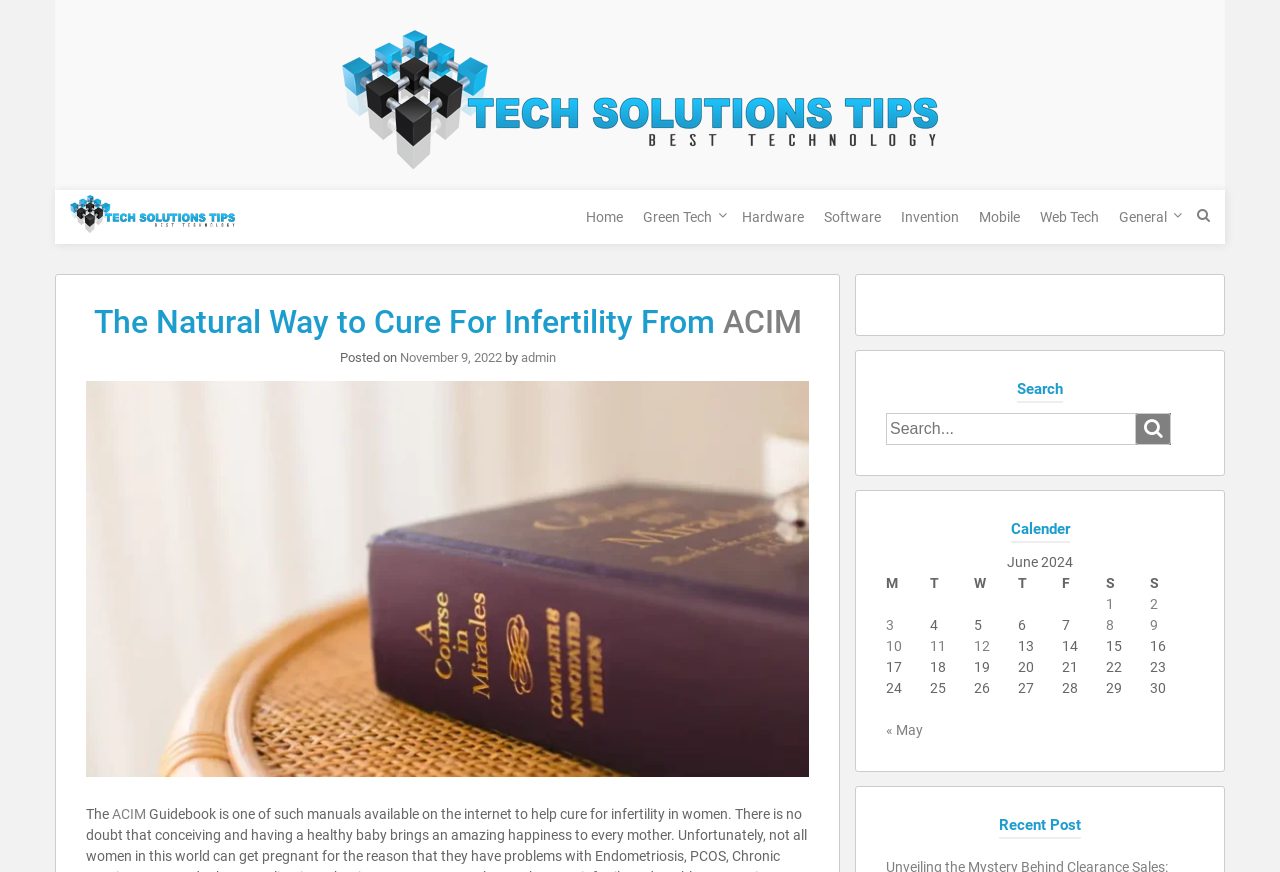Generate a thorough caption detailing the webpage content.

The webpage is about "The Natural Way to Cure For Infertility From ACIM – Technology". At the top, there is a heading with the title "Technology" and an image with the same name. Below the heading, there are several links to different categories, including "Home", "Green Tech", "Hardware", "Software", "Invention", "Mobile", "Web Tech", and "General".

In the main content area, there is a header section with a heading "The Natural Way to Cure For Infertility From ACIM" and a link to "ACIM". Below the header, there is a section with the post information, including the date "November 9, 2022" and the author "admin".

On the right side of the page, there is a search bar with a search button and a calendar table for June 2024. The calendar table has several rows, each representing a day of the month, with links to posts published on that day.

At the bottom of the page, there are several links to other posts, including "Posts published on June 1, 2024", "Posts published on June 2, 2024", and so on, up to "Posts published on June 26, 2024".